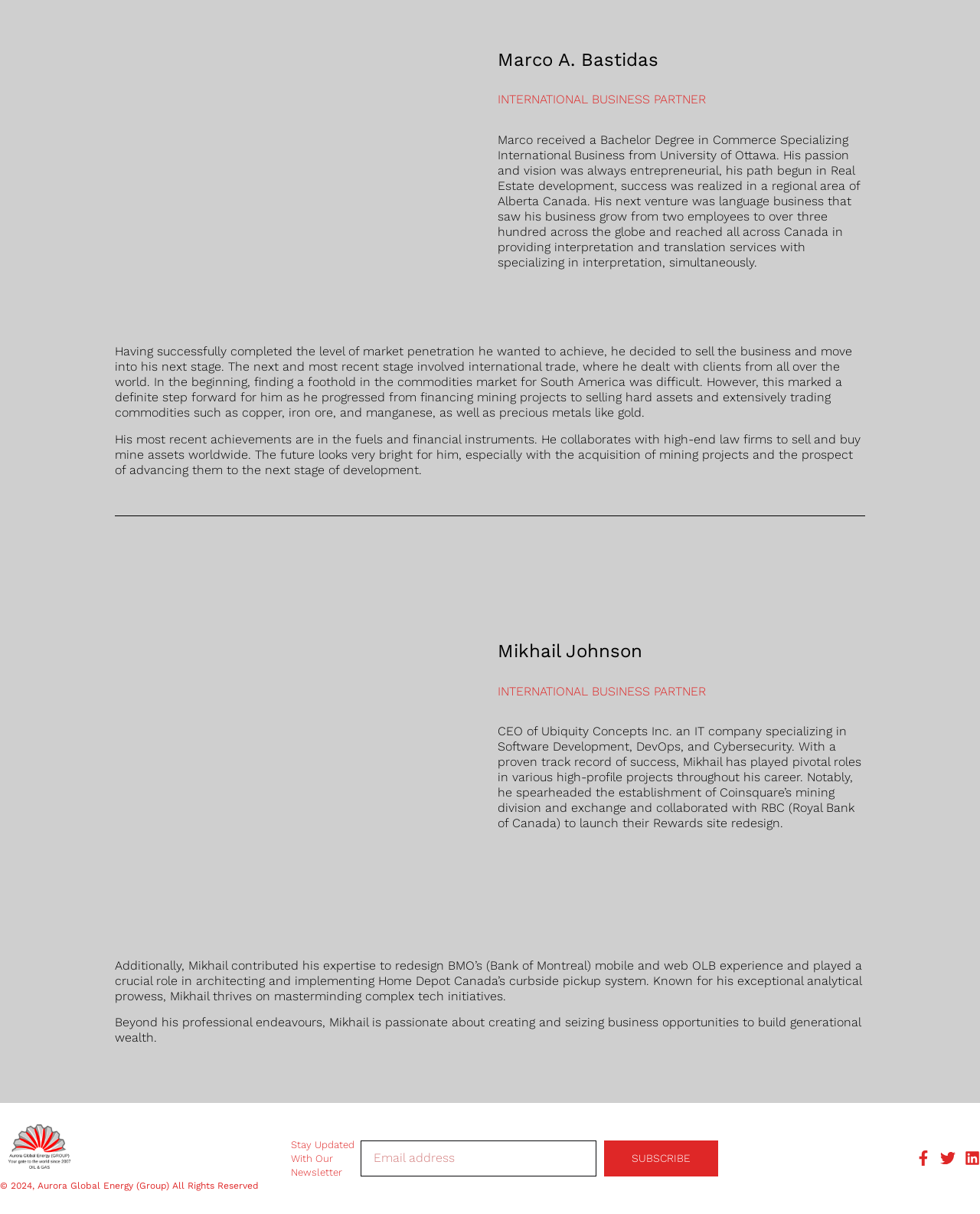With reference to the image, please provide a detailed answer to the following question: What is Mikhail Johnson's profession?

According to the webpage, Mikhail Johnson is the CEO of Ubiquity Concepts Inc., an IT company specializing in Software Development, DevOps, and Cybersecurity.